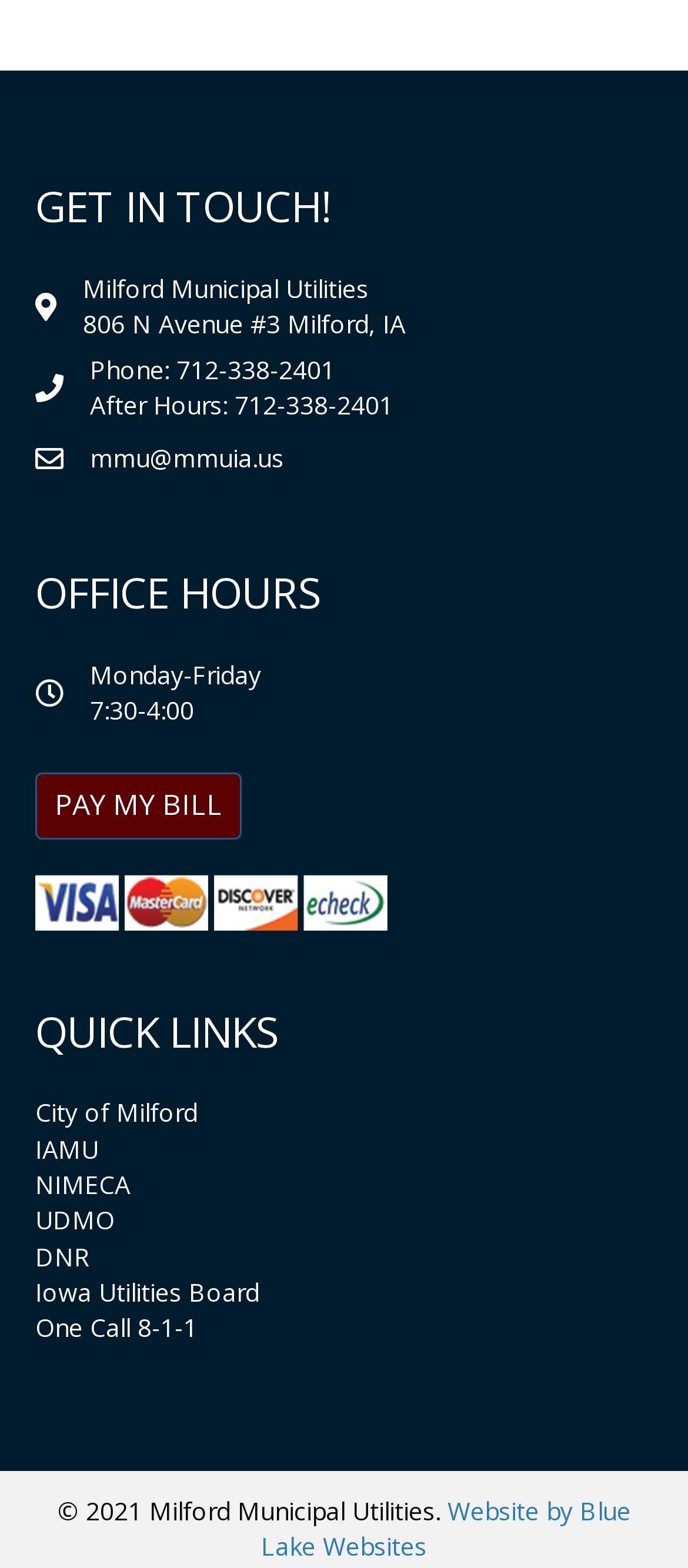Based on the image, give a detailed response to the question: What is the copyright year of the webpage?

I found the copyright year by looking at the bottom of the webpage, where it is listed as '© 2021 Milford Municipal Utilities'.